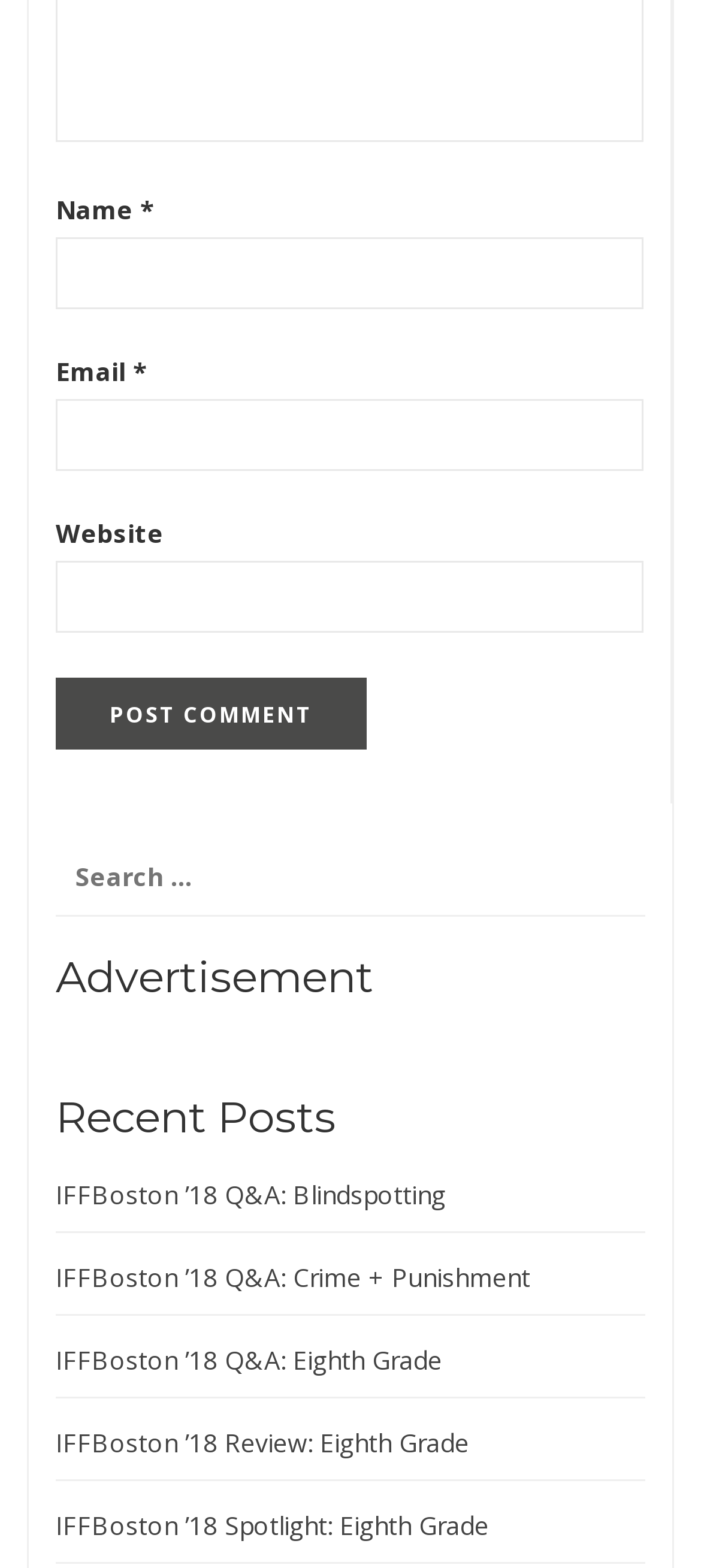Using the element description parent_node: Email * aria-describedby="email-notes" name="email", predict the bounding box coordinates for the UI element. Provide the coordinates in (top-left x, top-left y, bottom-right x, bottom-right y) format with values ranging from 0 to 1.

[0.079, 0.255, 0.918, 0.301]